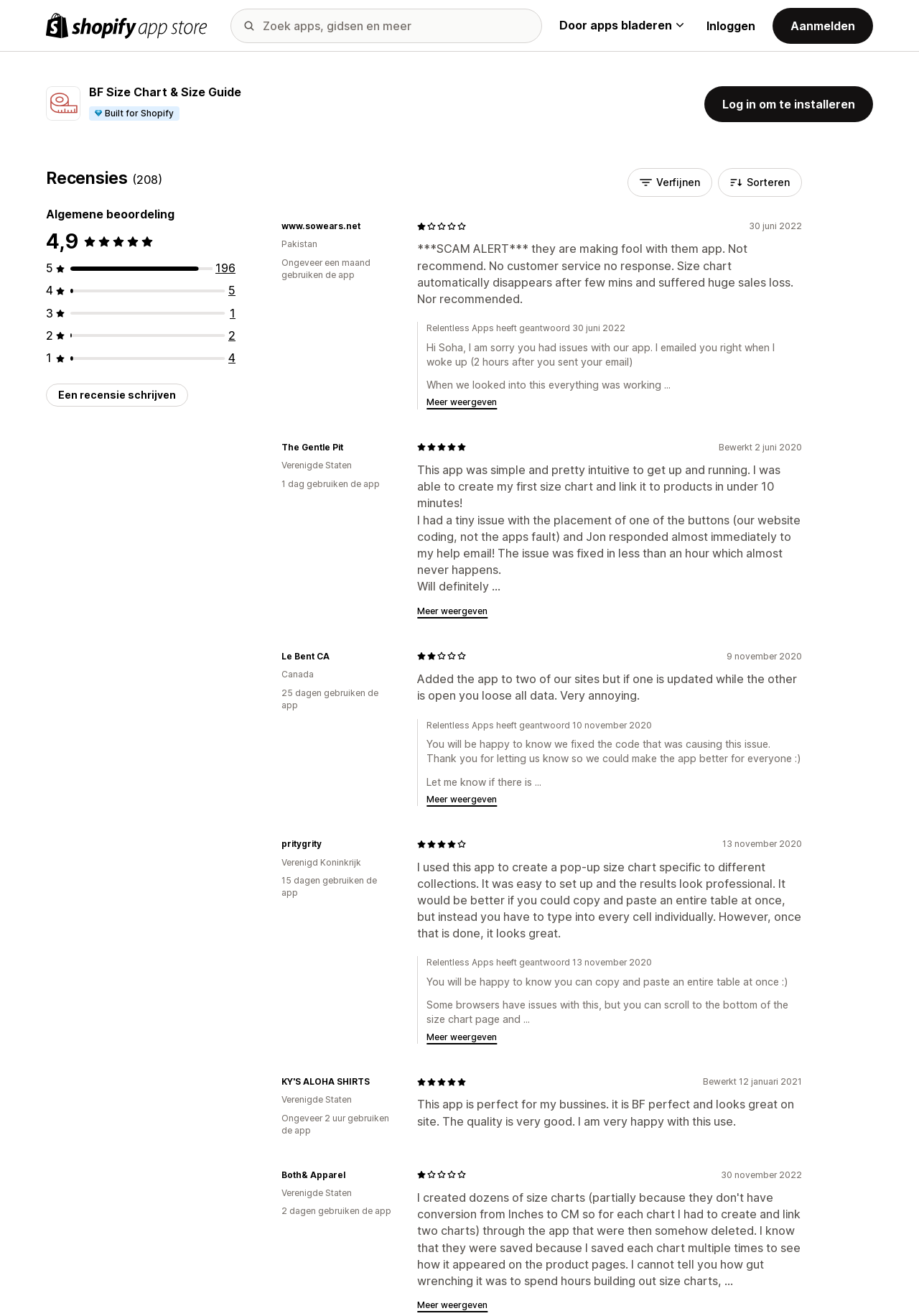Pinpoint the bounding box coordinates of the area that should be clicked to complete the following instruction: "Click the 'Log in om te installeren' button". The coordinates must be given as four float numbers between 0 and 1, i.e., [left, top, right, bottom].

[0.766, 0.066, 0.95, 0.093]